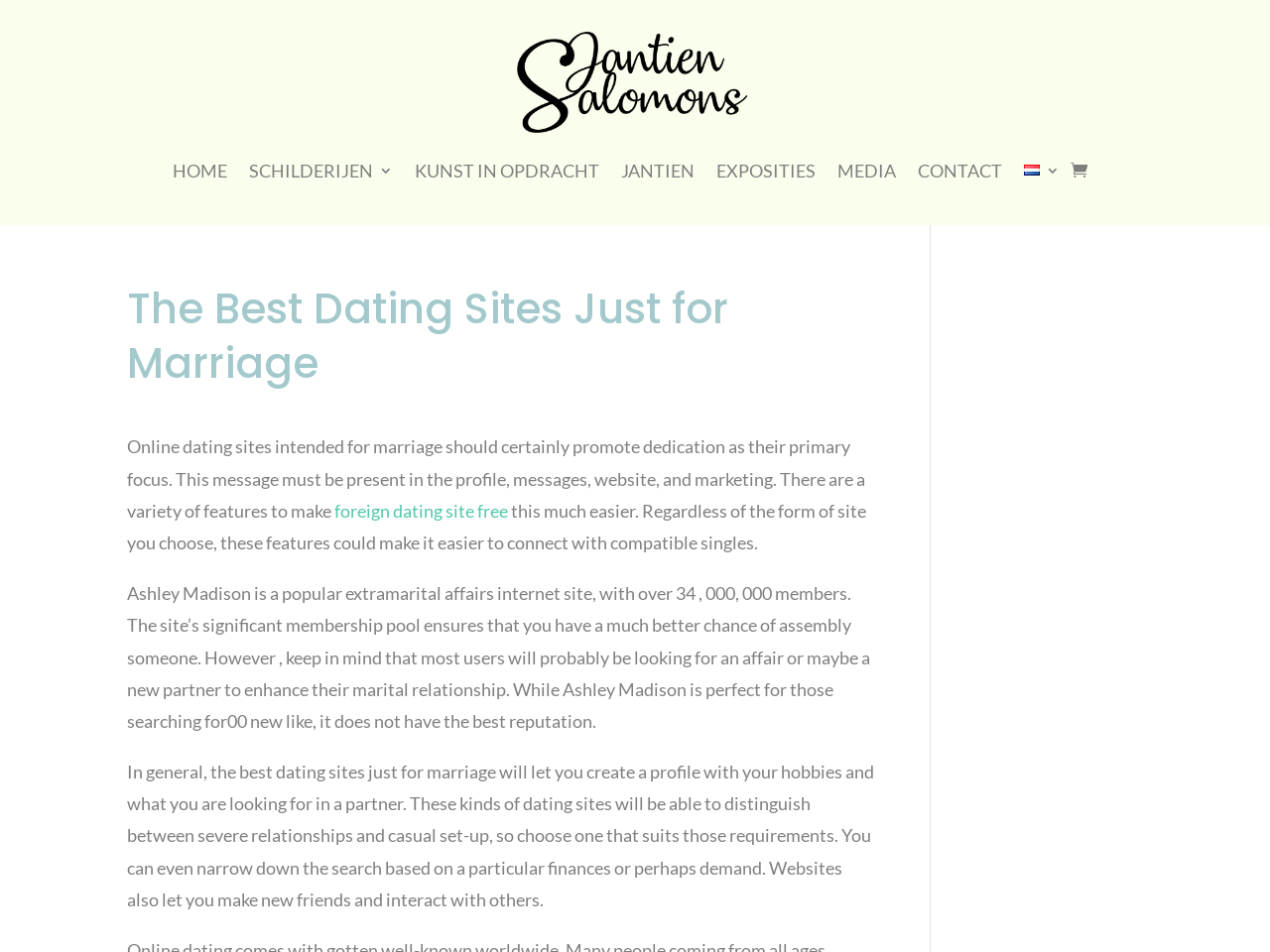Please identify the webpage's heading and generate its text content.

The Best Dating Sites Just for Marriage